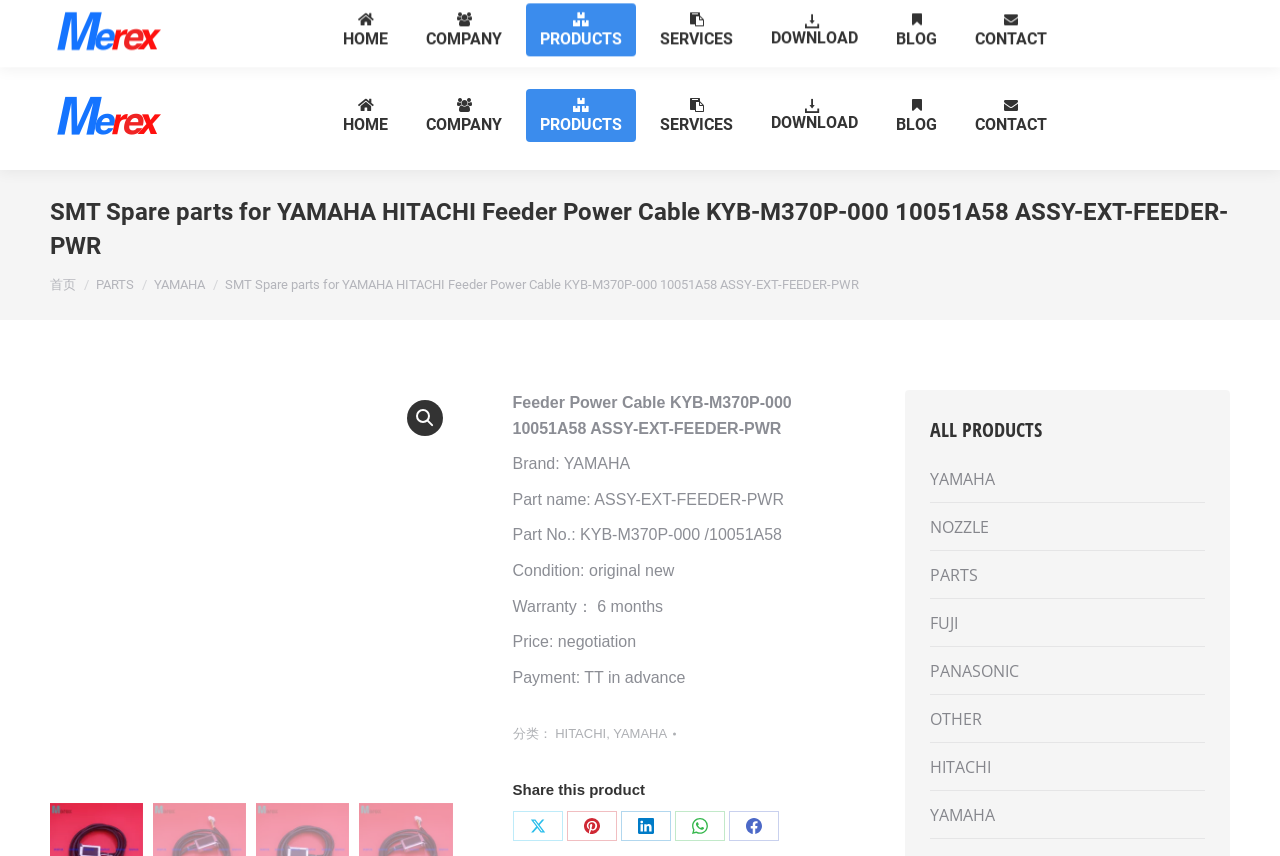Describe every aspect of the webpage in a detailed manner.

This webpage is about a product, specifically a Feeder Power Cable KYB-M370P-000 10051A58 ASSY-EXT-FEEDER-PWR, from the brand YAMAHA. The page is divided into several sections. At the top, there is a navigation bar with links to the company's homepage, company information, products, services, download, blog, and contact. Below the navigation bar, there is a heading that displays the product name.

On the left side of the page, there is a section that displays the product's details, including its brand, part name, part number, condition, warranty, price, and payment terms. Below this section, there are links to share the product on various social media platforms.

On the right side of the page, there is a section that displays a list of categories, including ALL PRODUCTS, YAMAHA, NOZZLE, PARTS, FUJI, PANASONIC, OTHER, and HITACHI. Each category has a link to a corresponding page.

At the top-right corner of the page, there is a search bar with a magnifying glass icon. Below the search bar, there are links to the company's email addresses and a phone number.

There are several images on the page, including the company's logo, product images, and social media icons. The overall layout of the page is organized, with clear headings and concise text.